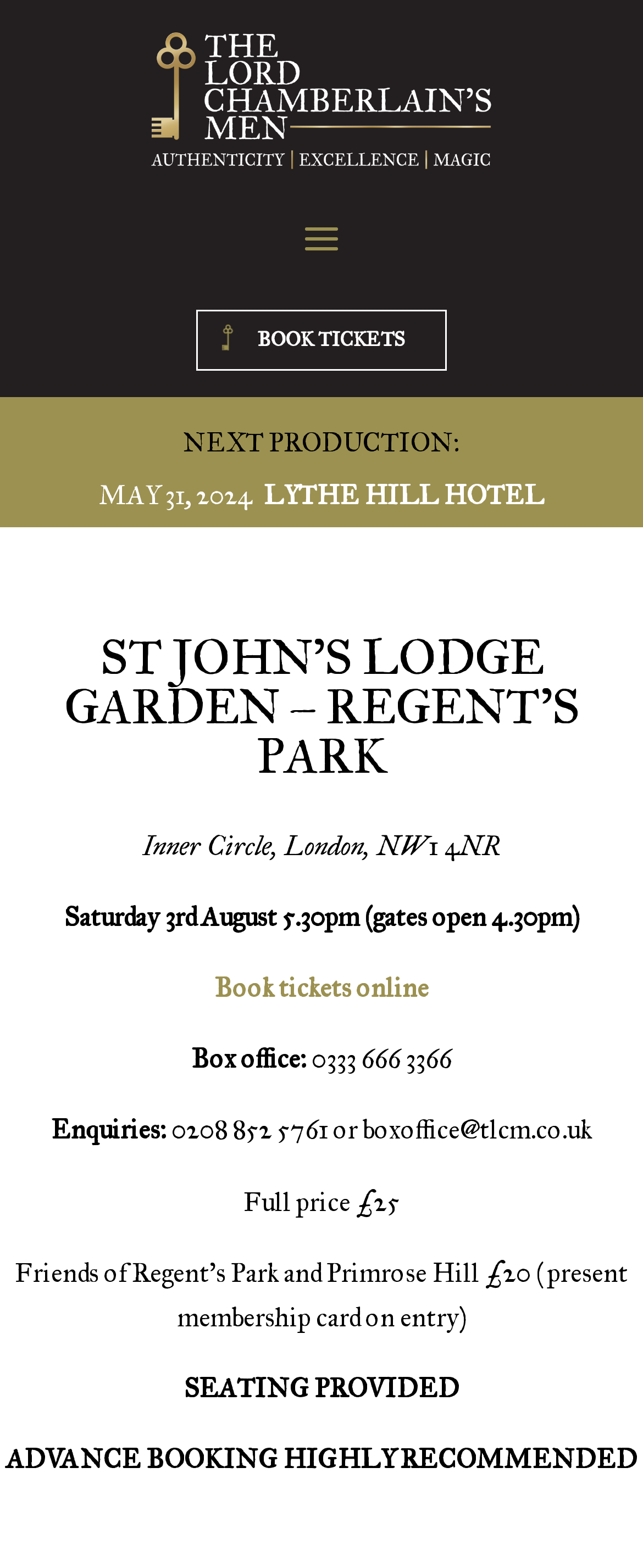What time do gates open?
Carefully analyze the image and provide a thorough answer to the question.

I found the answer by looking at the section listing event details and found the time '4.30pm' listed as the time when gates open.